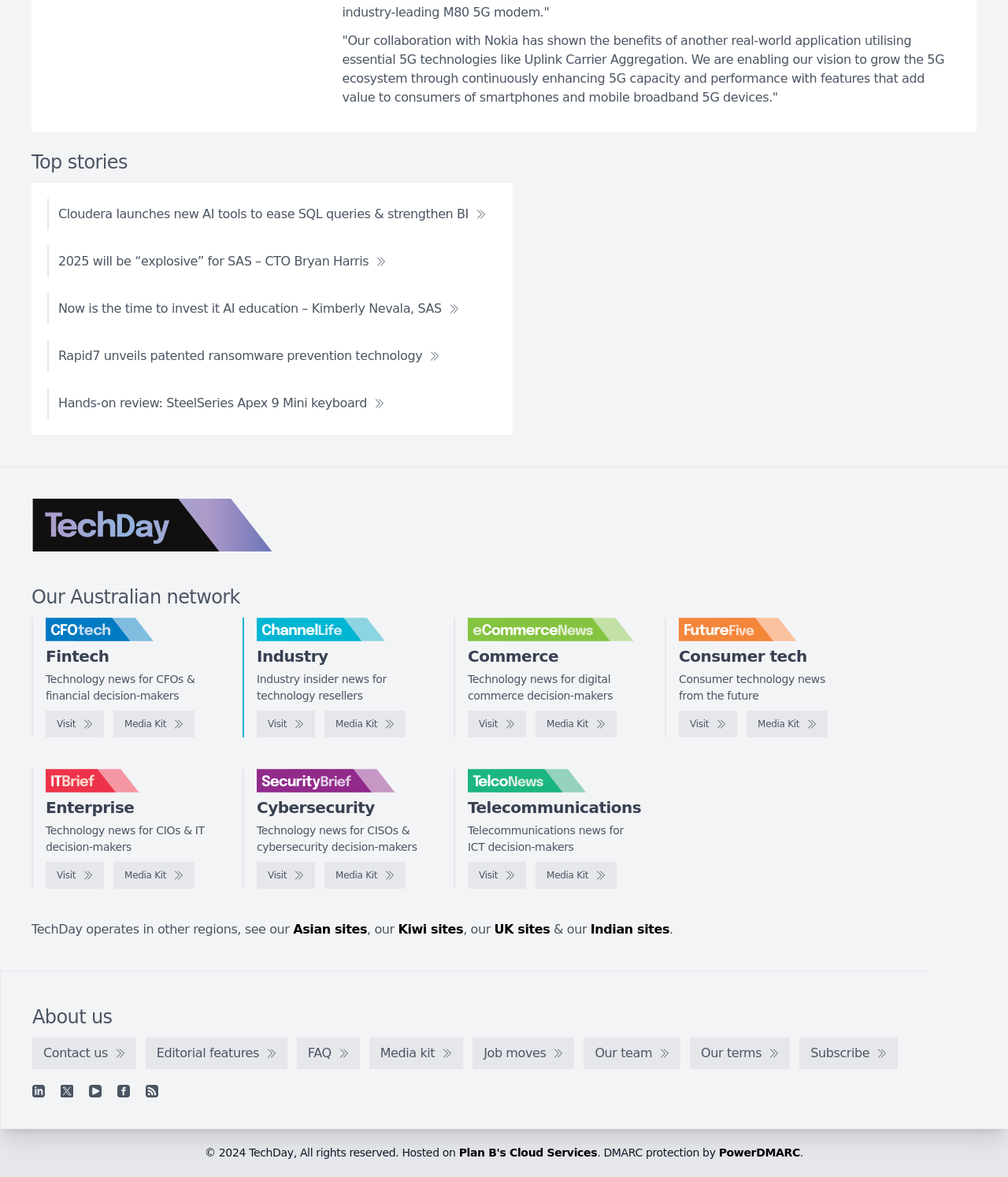Locate the bounding box coordinates of the region to be clicked to comply with the following instruction: "Download the Pandai App from 'Google Play'". The coordinates must be four float numbers between 0 and 1, in the form [left, top, right, bottom].

None